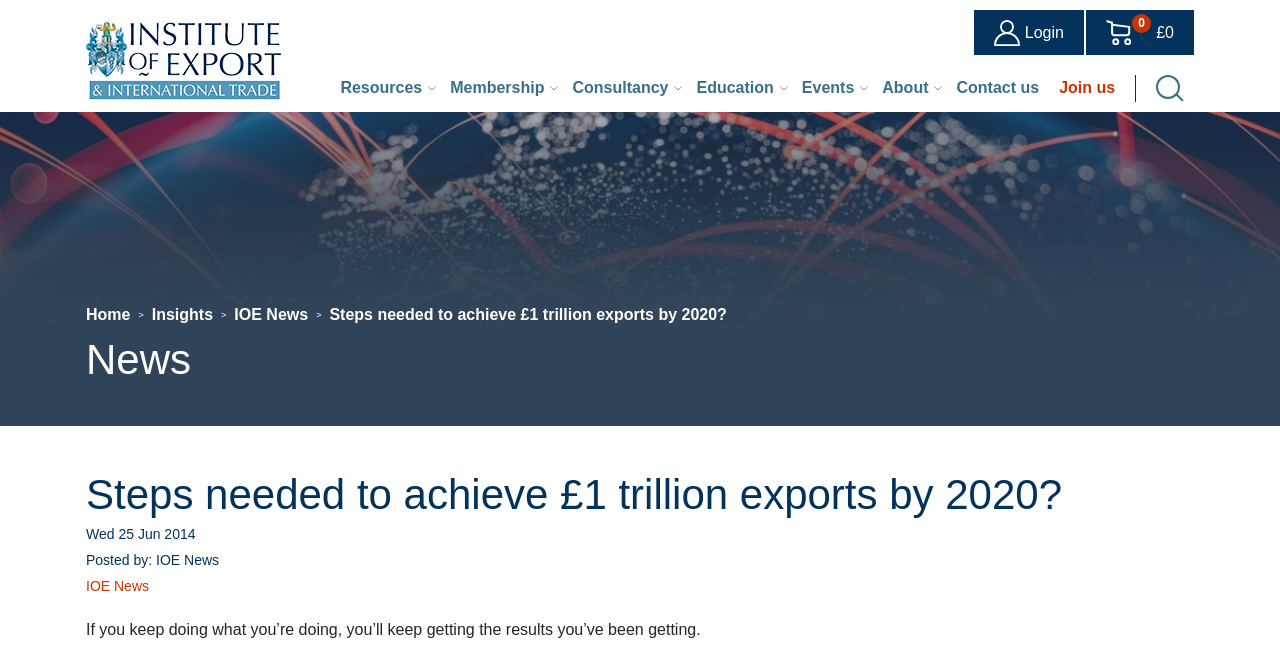Respond with a single word or phrase to the following question:
How many navigation buttons are there?

6